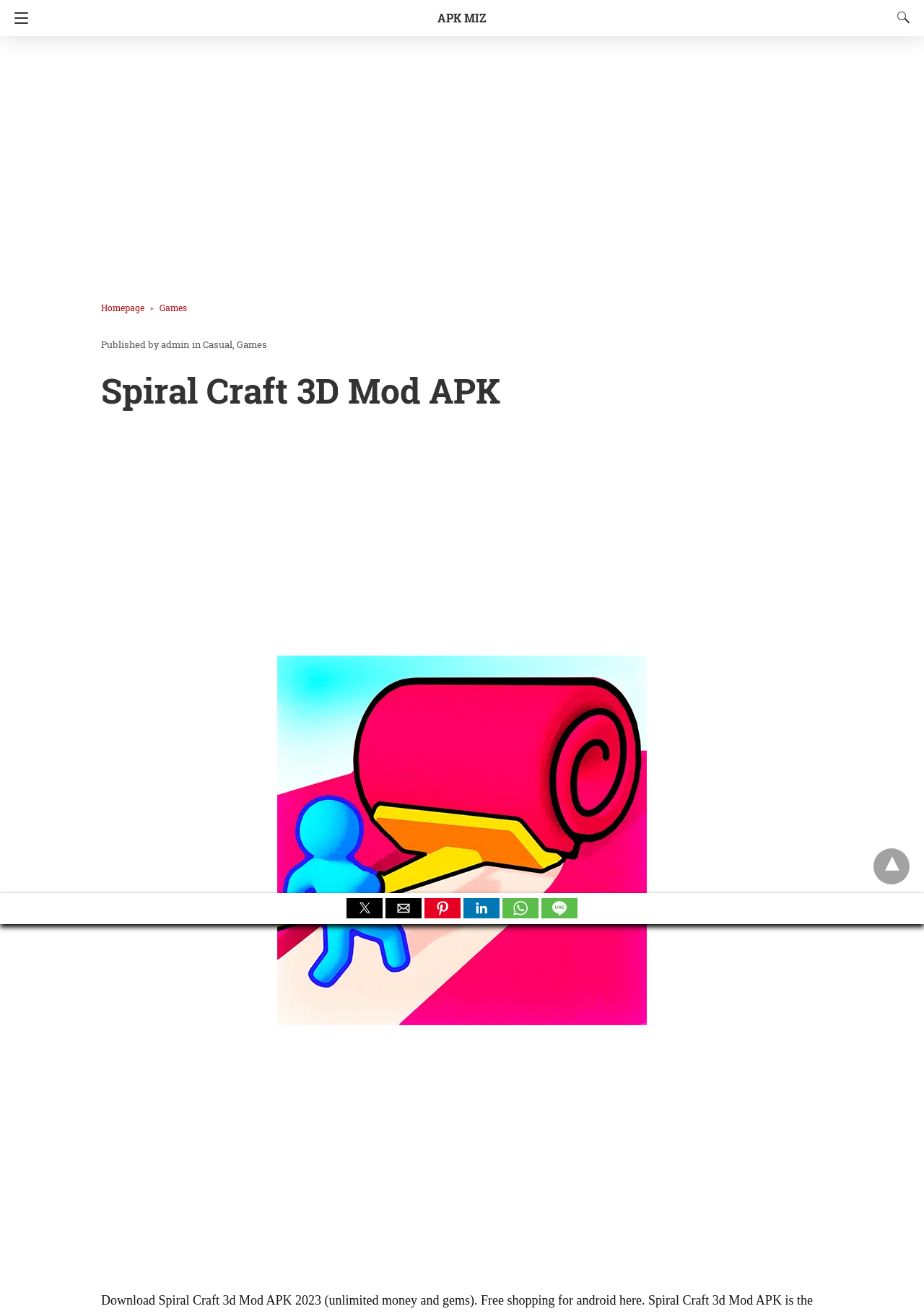How many social media buttons are there?
Provide a short answer using one word or a brief phrase based on the image.

5